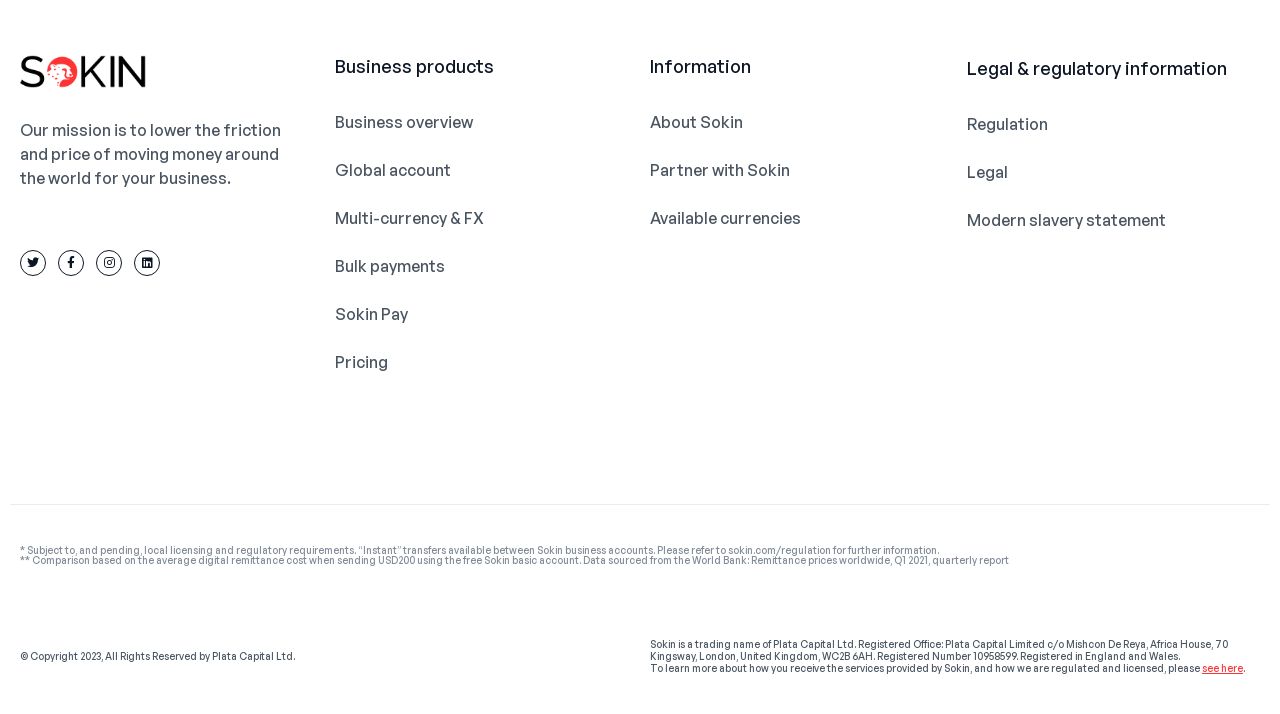Highlight the bounding box coordinates of the region I should click on to meet the following instruction: "Read about Sokin's regulation".

[0.755, 0.157, 0.983, 0.191]